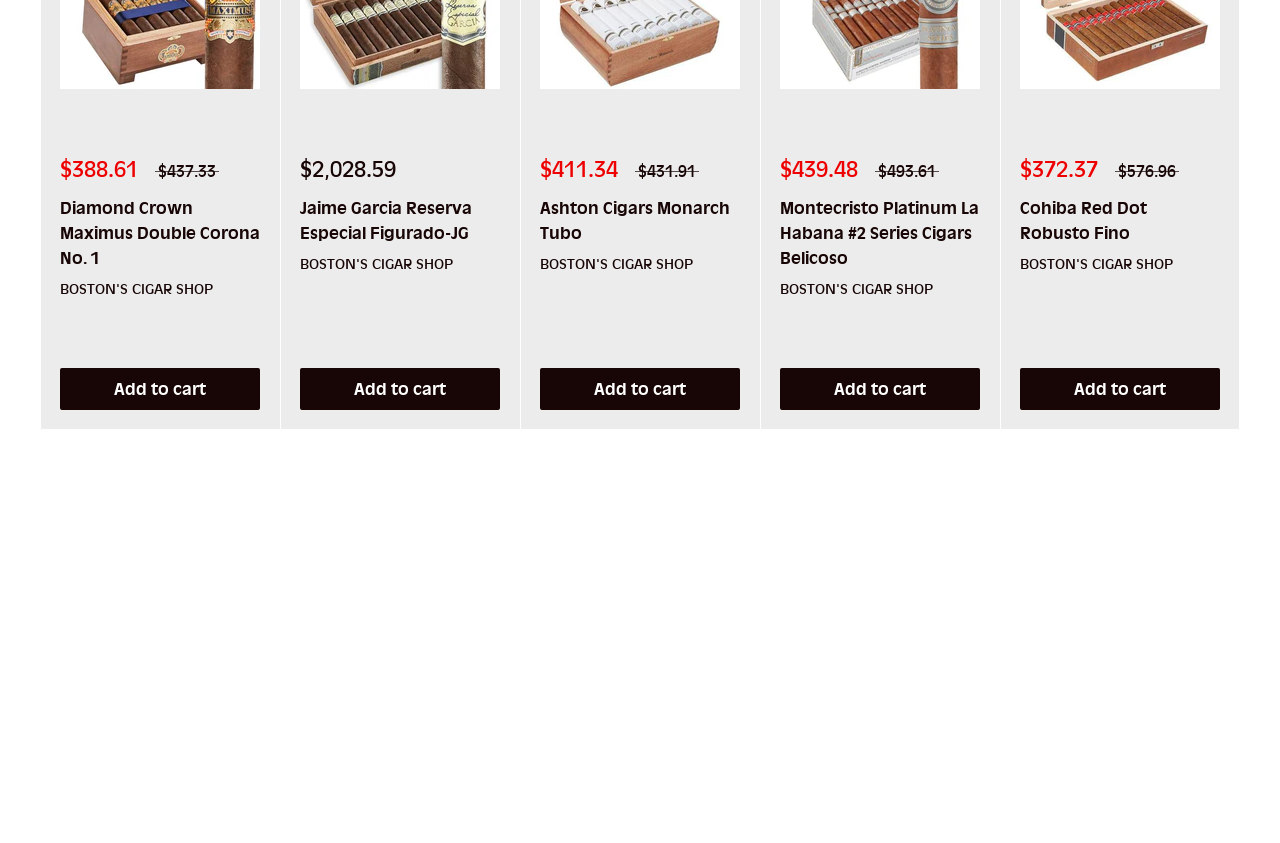Please give a short response to the question using one word or a phrase:
How many cigar products are listed on the page?

6